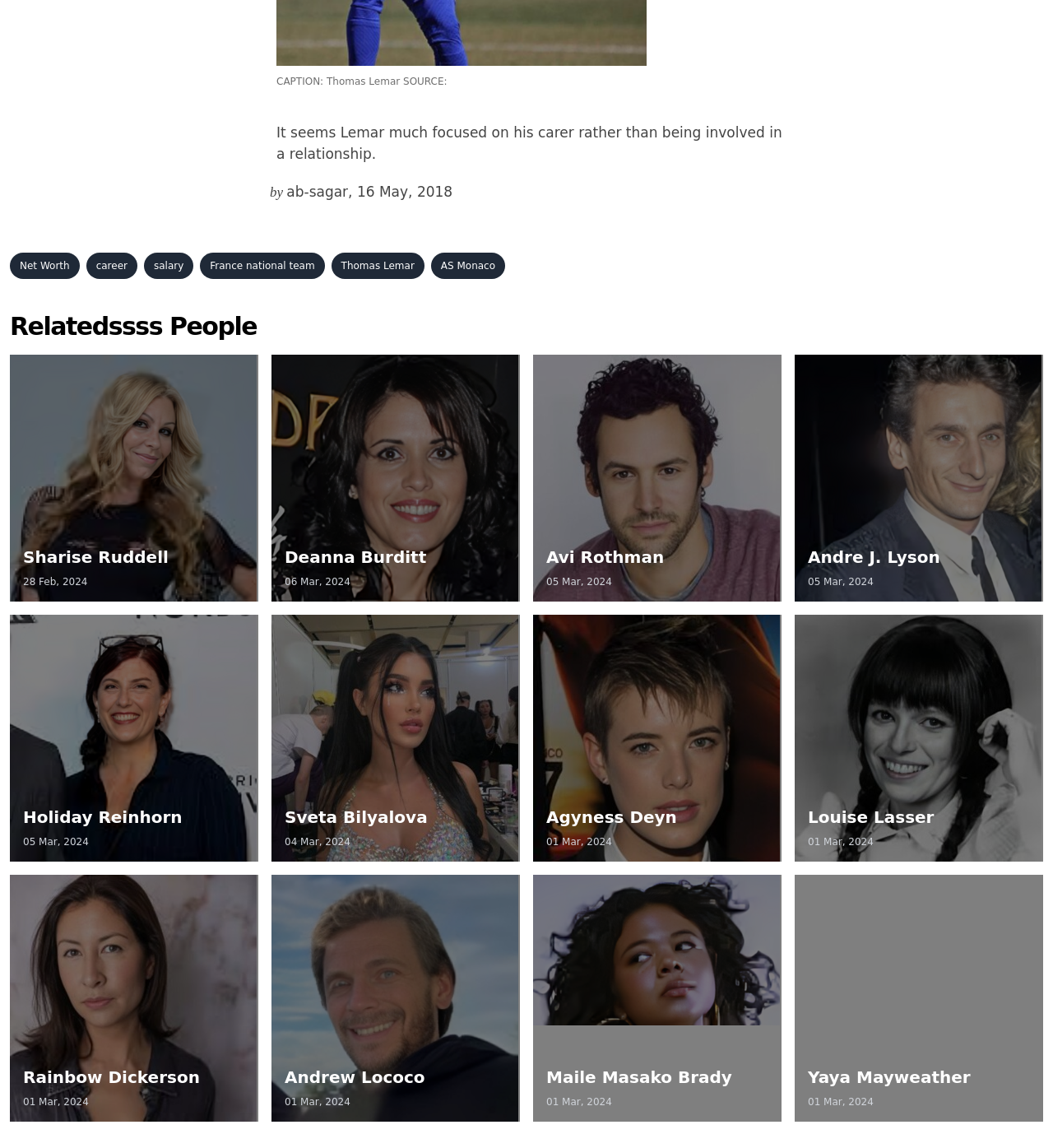Please determine the bounding box coordinates of the clickable area required to carry out the following instruction: "Learn more about Swenson Say Fagét". The coordinates must be four float numbers between 0 and 1, represented as [left, top, right, bottom].

None